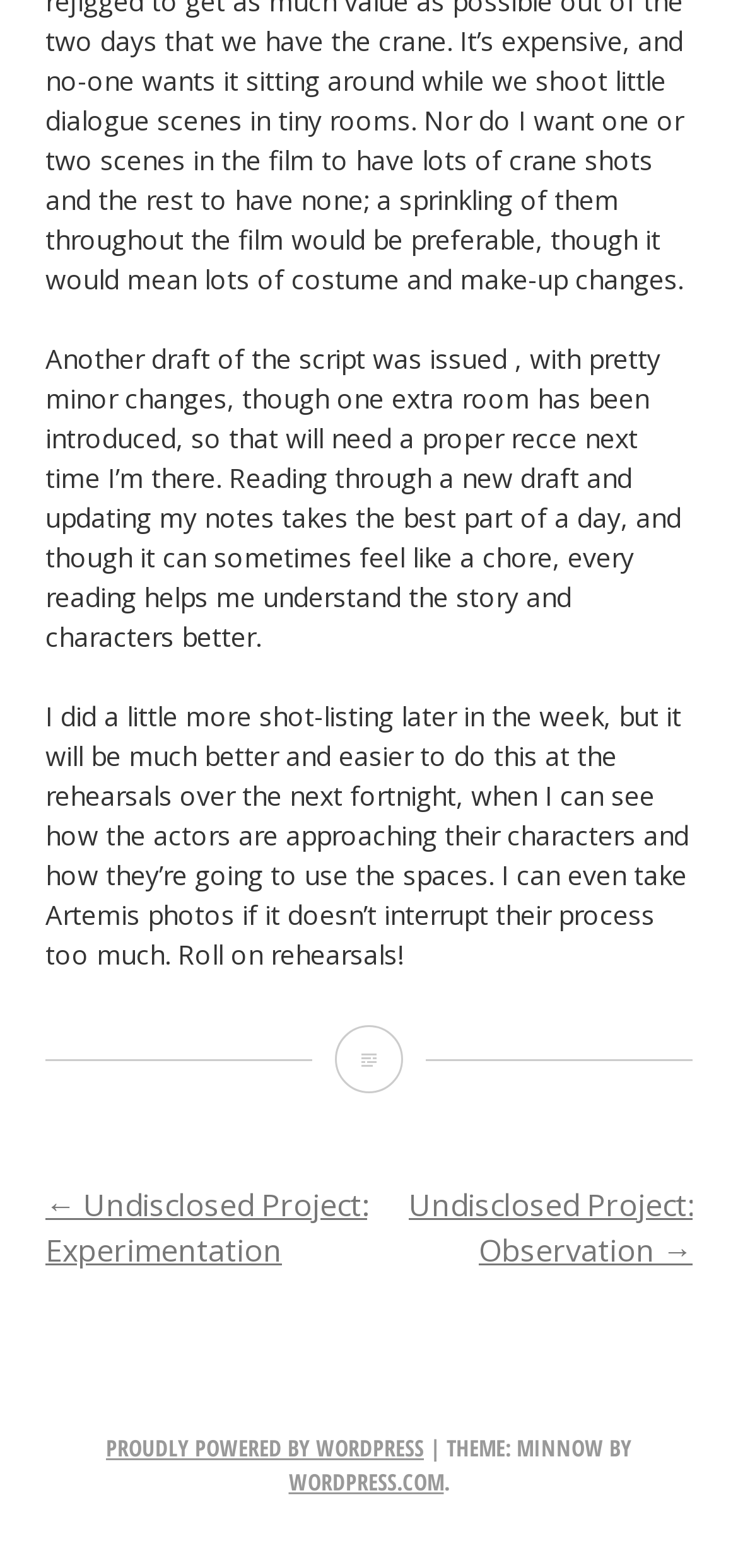Please locate the UI element described by "WordPress.com" and provide its bounding box coordinates.

[0.391, 0.934, 0.601, 0.955]